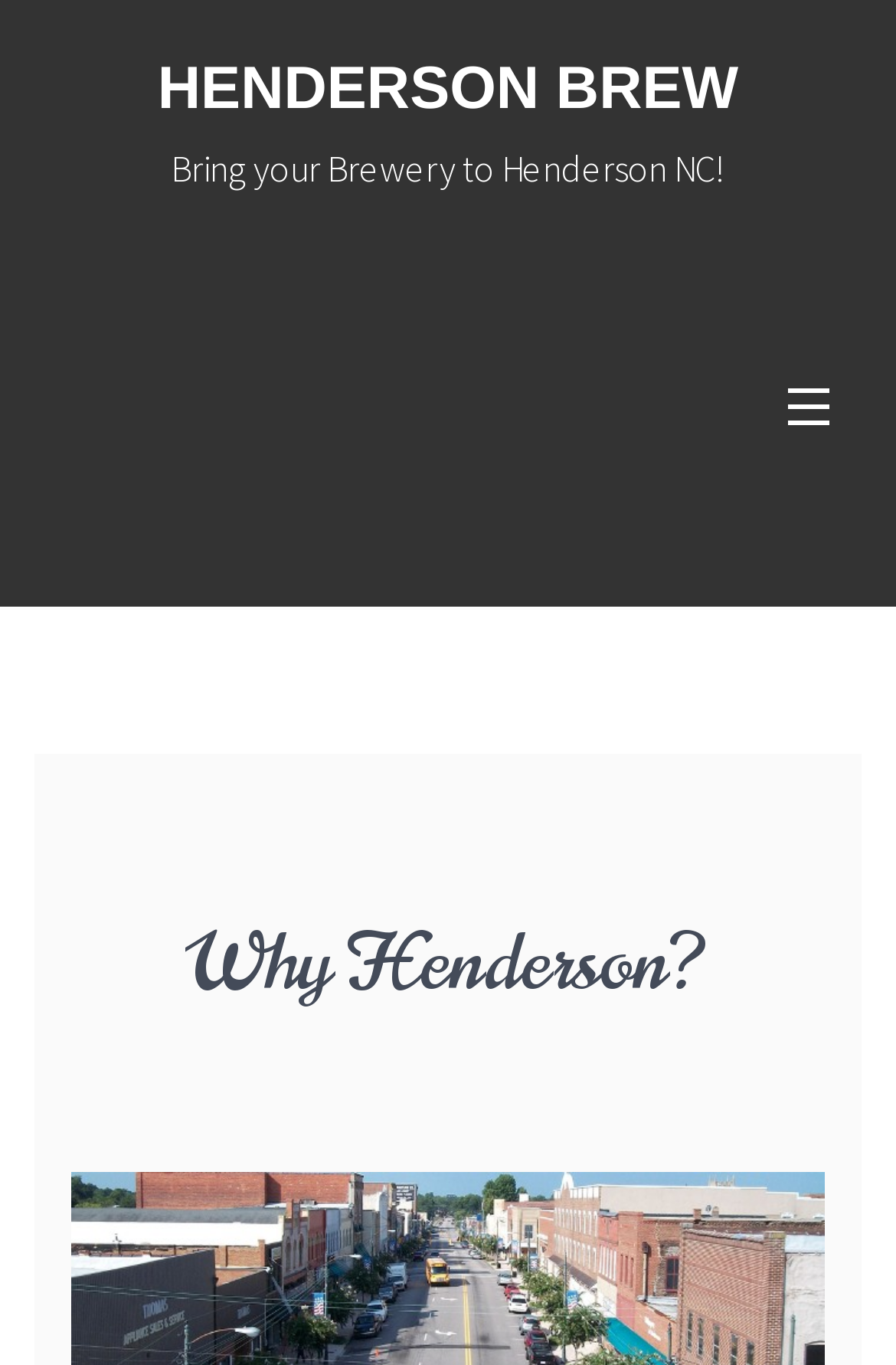Determine the coordinates of the bounding box for the clickable area needed to execute this instruction: "View 'Craft Beer'".

[0.038, 0.414, 0.962, 0.509]